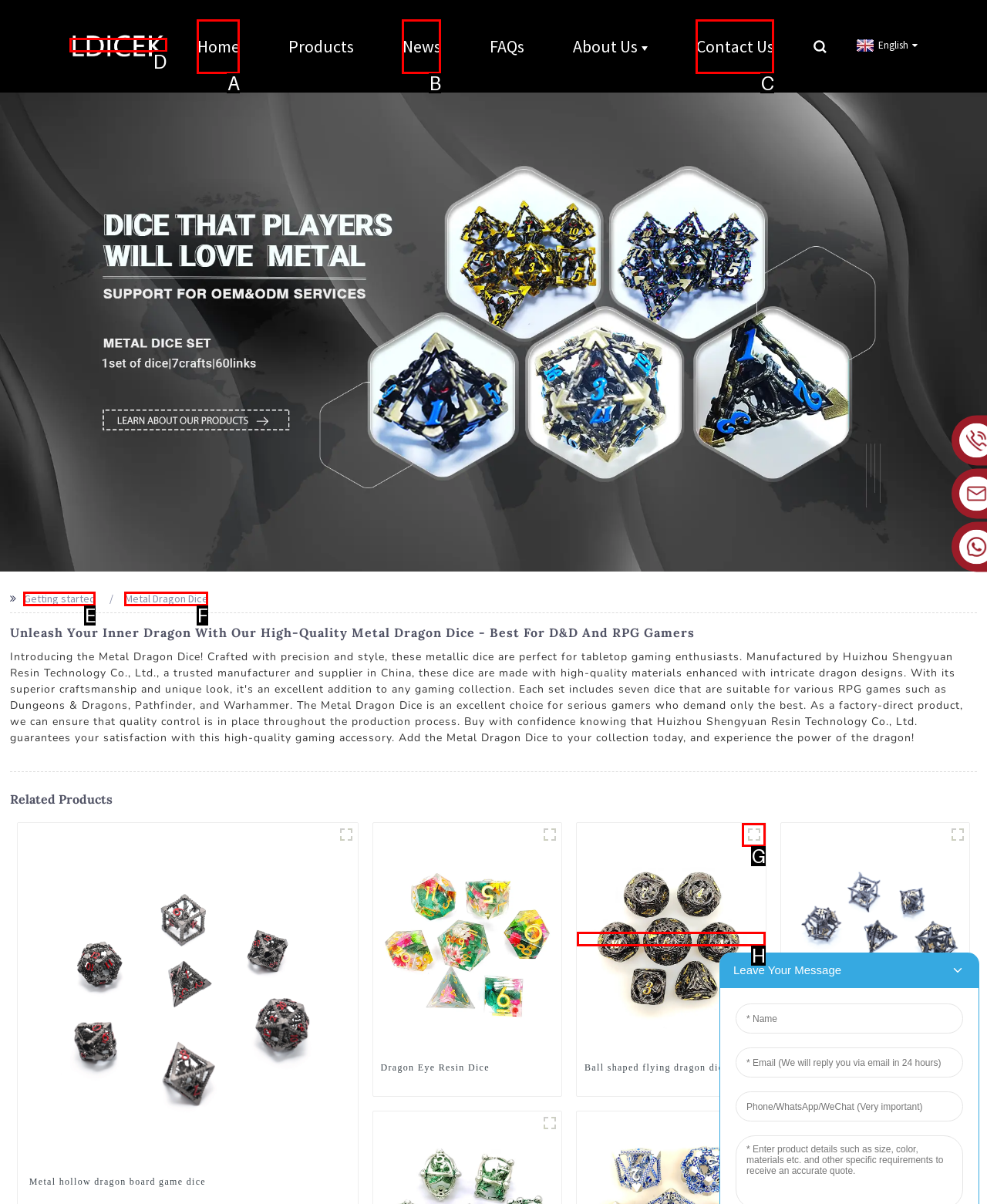Identify the HTML element that matches the description: News. Provide the letter of the correct option from the choices.

B